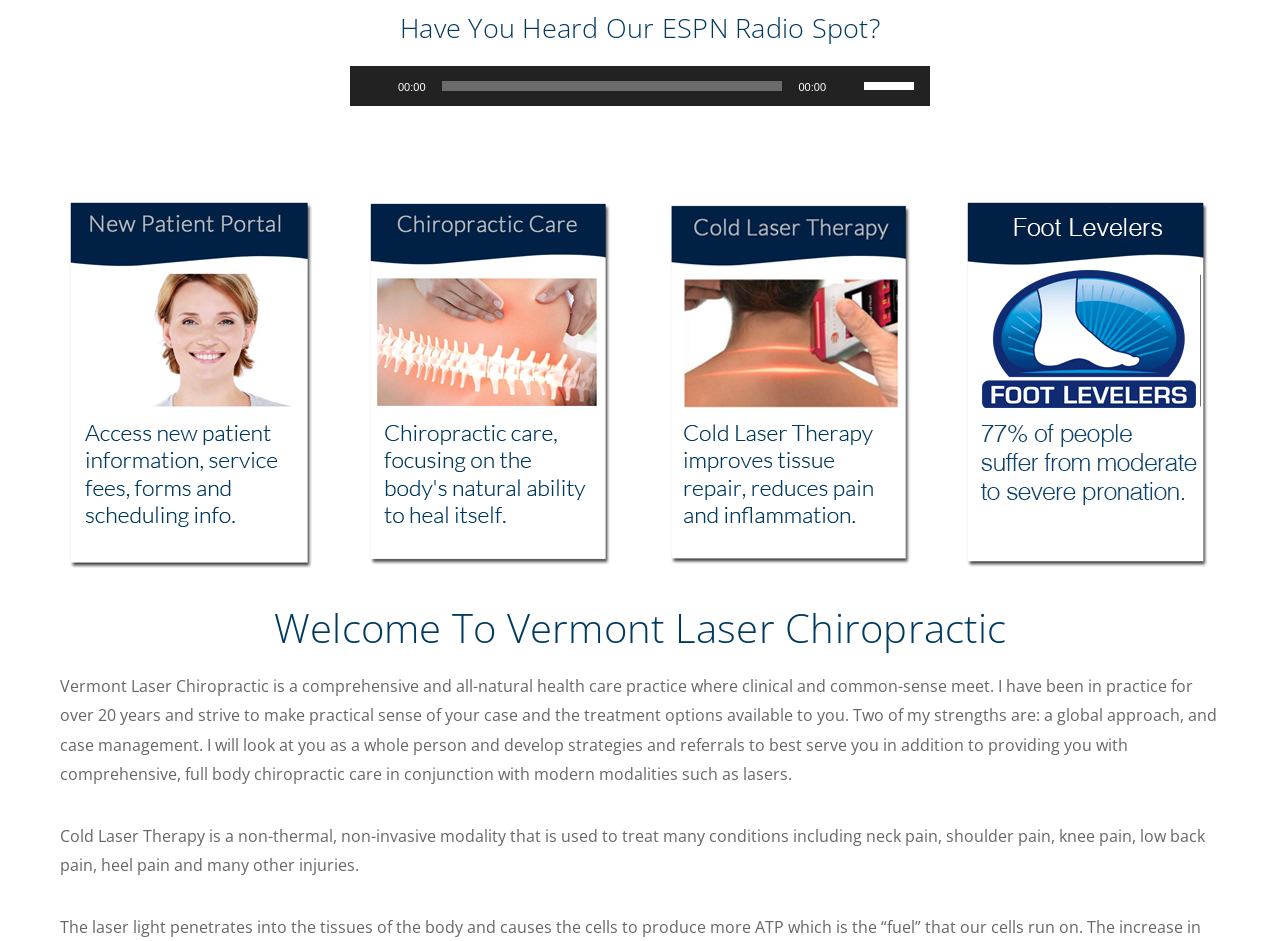What is the current time of the audio?
Please elaborate on the answer to the question with detailed information.

The current time of the audio is '00:00' which is displayed in the timer element with ID 318.